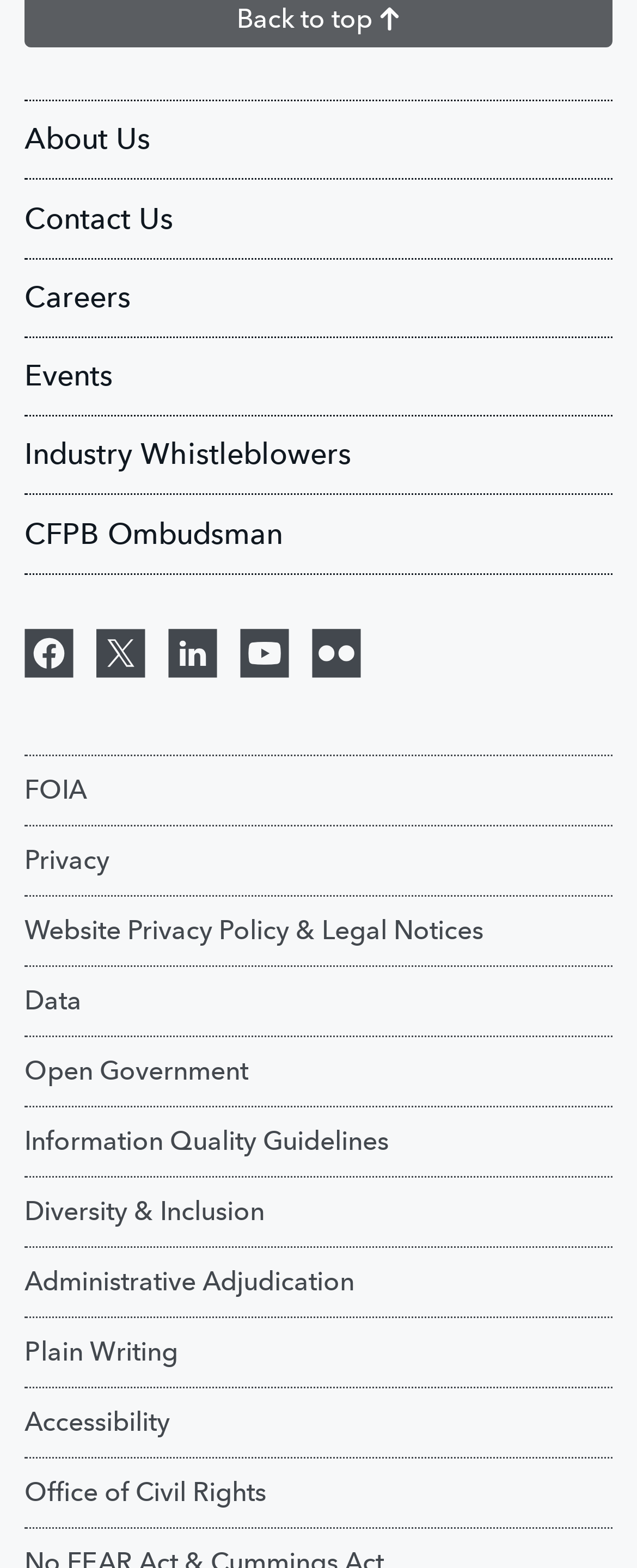How many links are there in the footer section?
Provide a detailed answer to the question using information from the image.

The webpage has a footer section that contains 14 links, including 'About Us', 'Contact Us', 'Careers', and others, which provide access to various sections of the website.